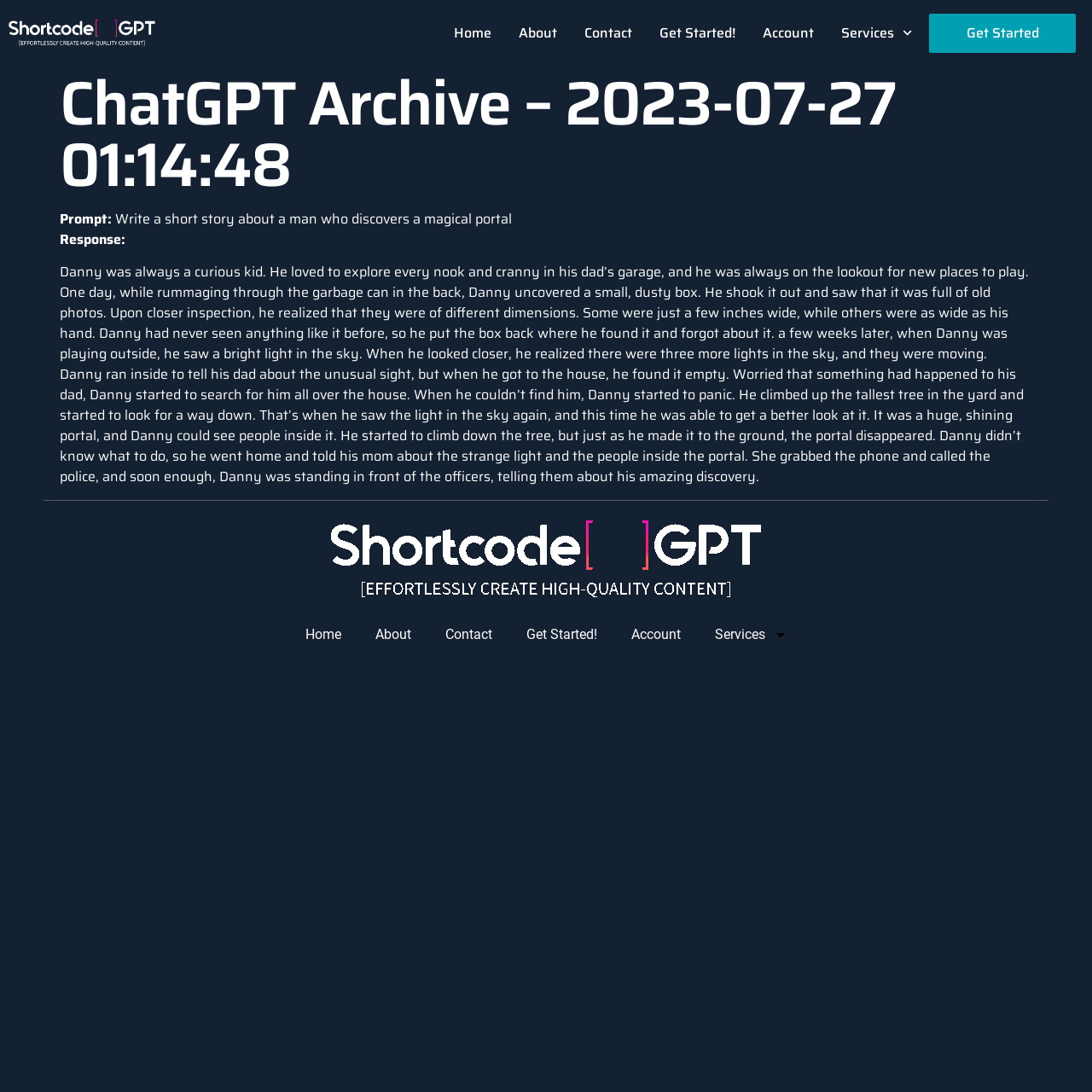Write an extensive caption that covers every aspect of the webpage.

This webpage appears to be an archive of a chatbot's responses, specifically a short story about a man who discovers a magical portal. At the top of the page, there is a navigation menu with links to "Home", "About", "Contact", "Get Started!", and "Account", as well as a dropdown menu labeled "Services" with an accompanying icon. 

Below the navigation menu, there is a main content area with a heading that reads "ChatGPT Archive – 2023-07-27 01:14:48". Underneath the heading, there are two sections labeled "Prompt" and "Response". The "Prompt" section contains the text "Write a short story about a man who discovers a magical portal", and the "Response" section contains a lengthy short story about a boy named Danny who finds a mysterious box and later discovers a magical portal in the sky.

At the bottom of the page, there is a secondary navigation menu that mirrors the one at the top, with the same links and dropdown menu.